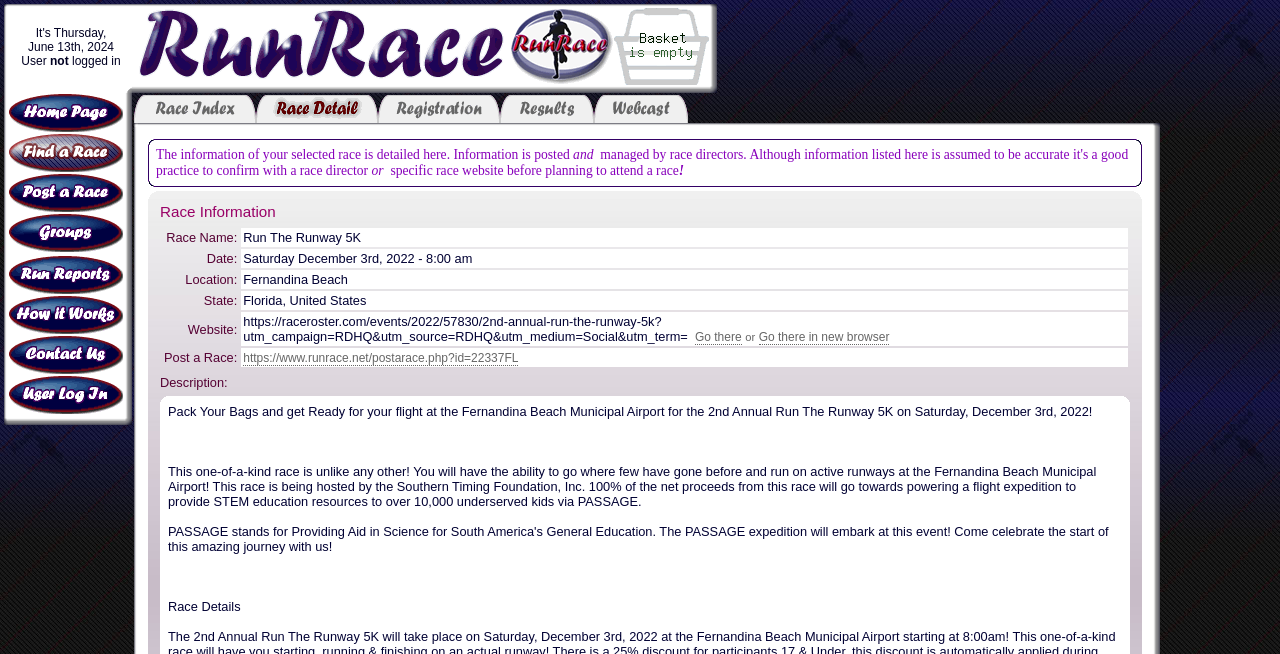Locate the bounding box coordinates of the area you need to click to fulfill this instruction: 'View Race Registration'. The coordinates must be in the form of four float numbers ranging from 0 to 1: [left, top, right, bottom].

[0.113, 0.17, 0.191, 0.193]